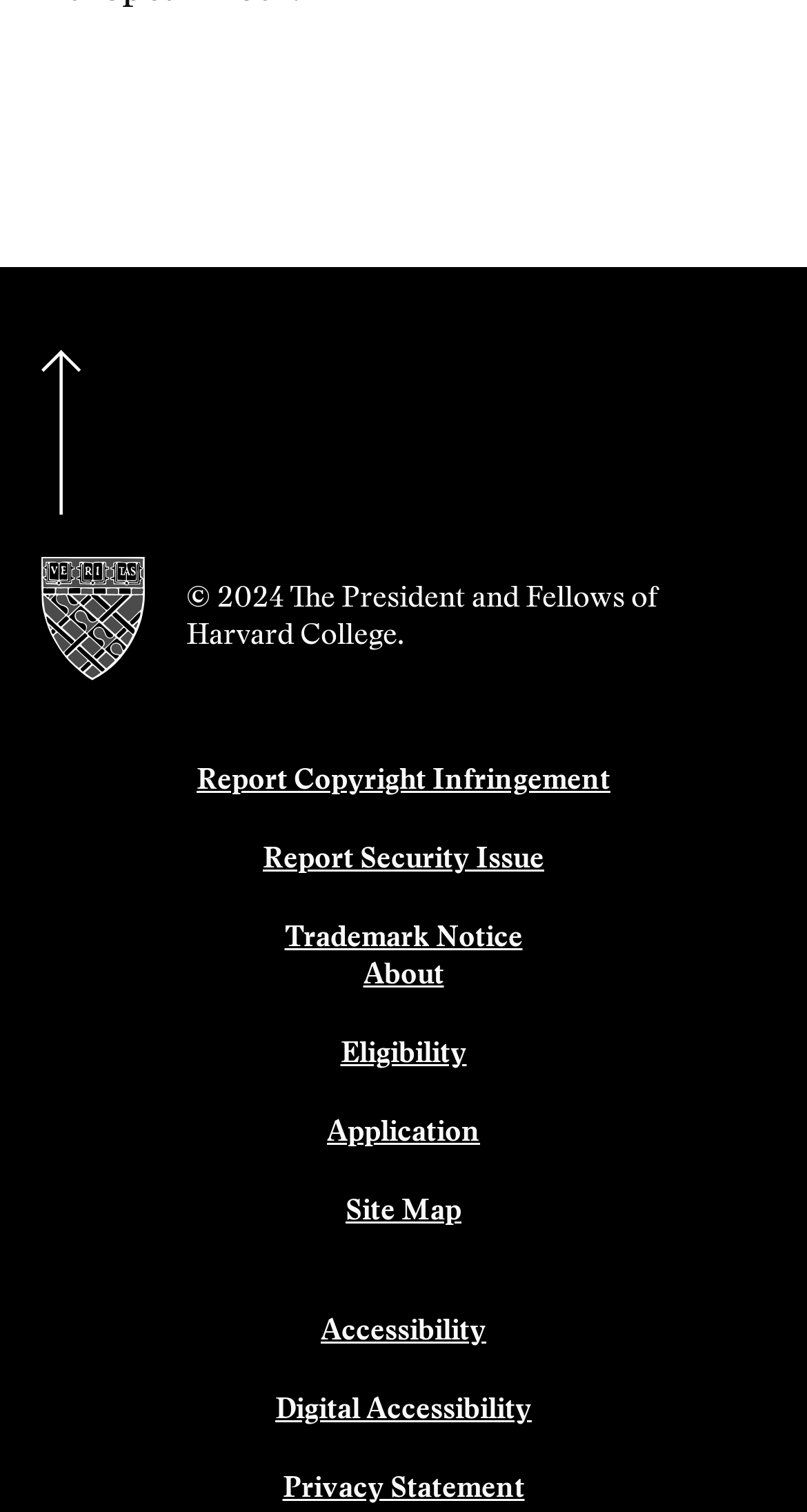Please identify the bounding box coordinates of the element that needs to be clicked to execute the following command: "Check the site map". Provide the bounding box using four float numbers between 0 and 1, formatted as [left, top, right, bottom].

[0.428, 0.793, 0.572, 0.812]